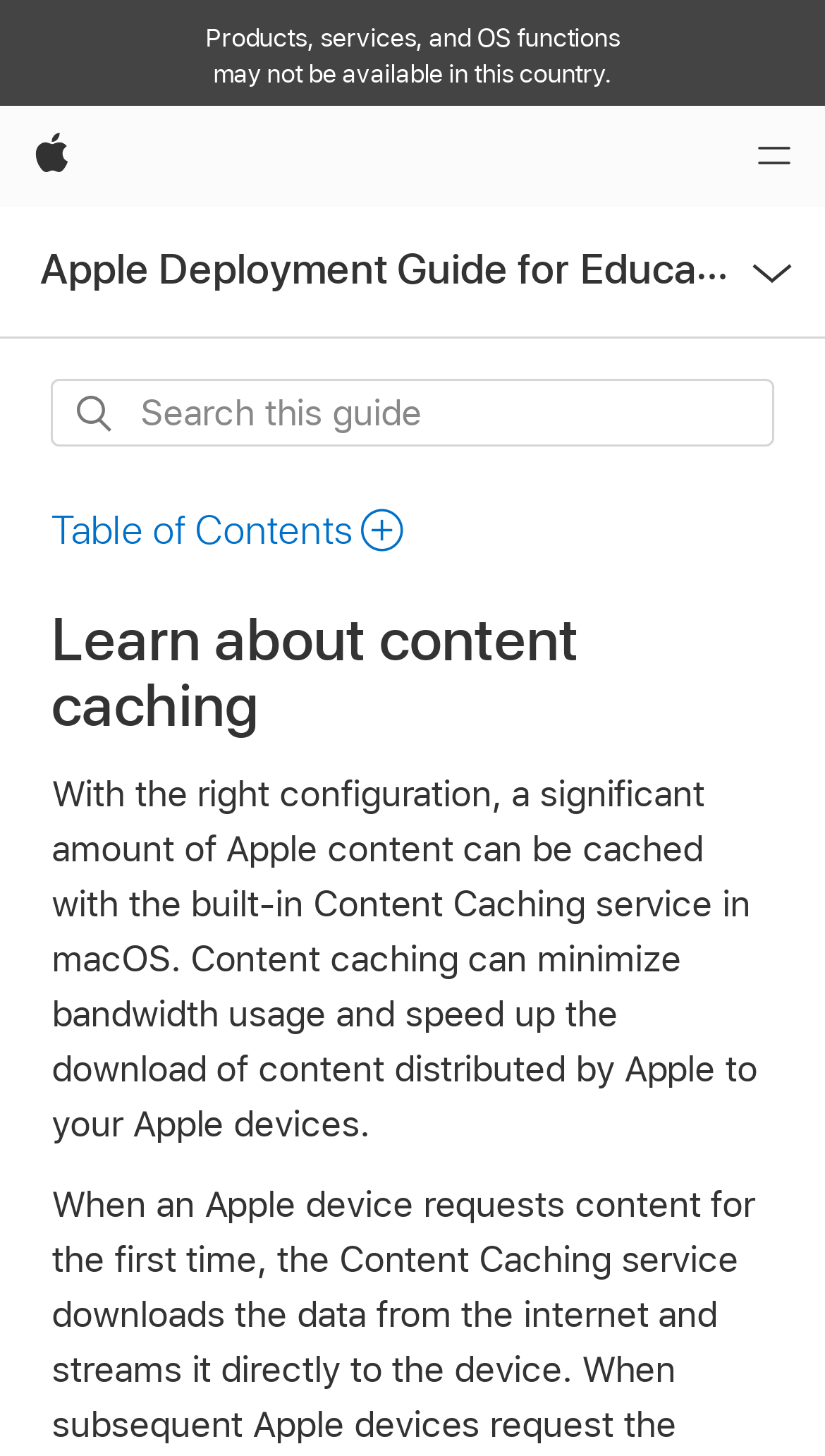Identify the bounding box coordinates for the UI element mentioned here: "Table of Contents". Provide the coordinates as four float values between 0 and 1, i.e., [left, top, right, bottom].

[0.062, 0.347, 0.489, 0.38]